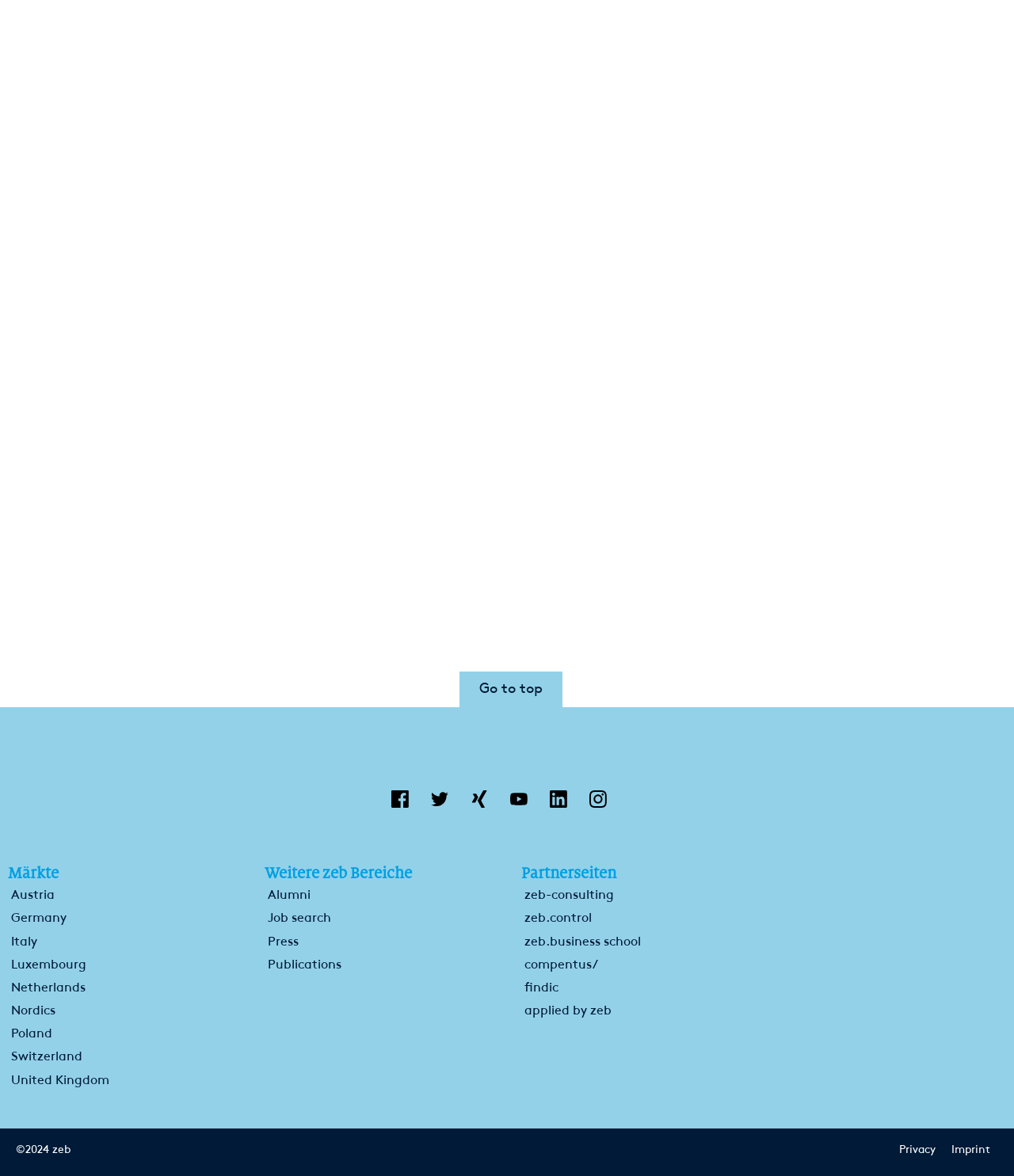Find the bounding box coordinates for the area you need to click to carry out the instruction: "Learn more about Risk-weighted assets (RWA)". The coordinates should be four float numbers between 0 and 1, indicated as [left, top, right, bottom].

[0.027, 0.575, 0.094, 0.594]